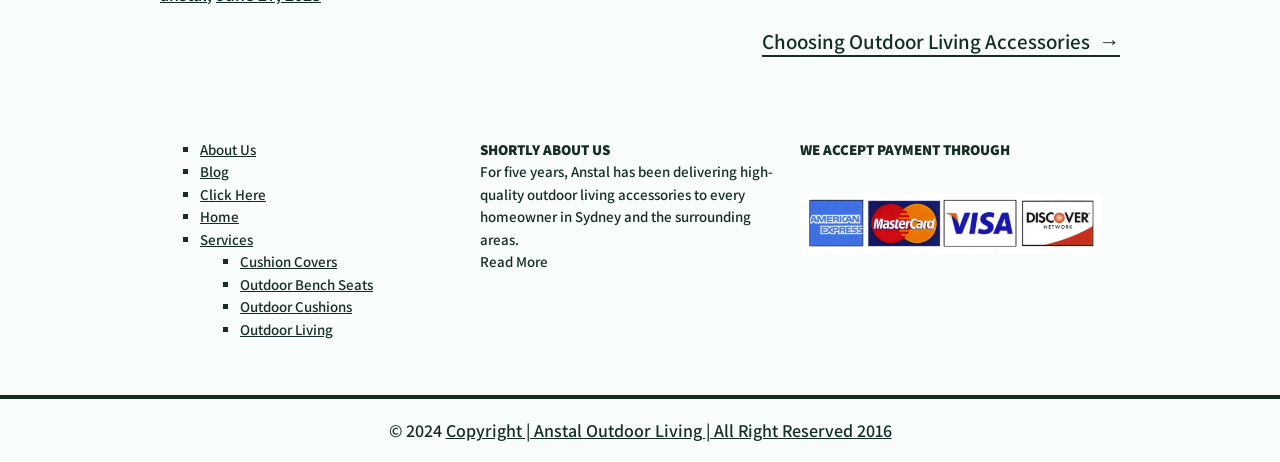Could you indicate the bounding box coordinates of the region to click in order to complete this instruction: "Go to the 'Blog' page".

[0.156, 0.351, 0.179, 0.392]